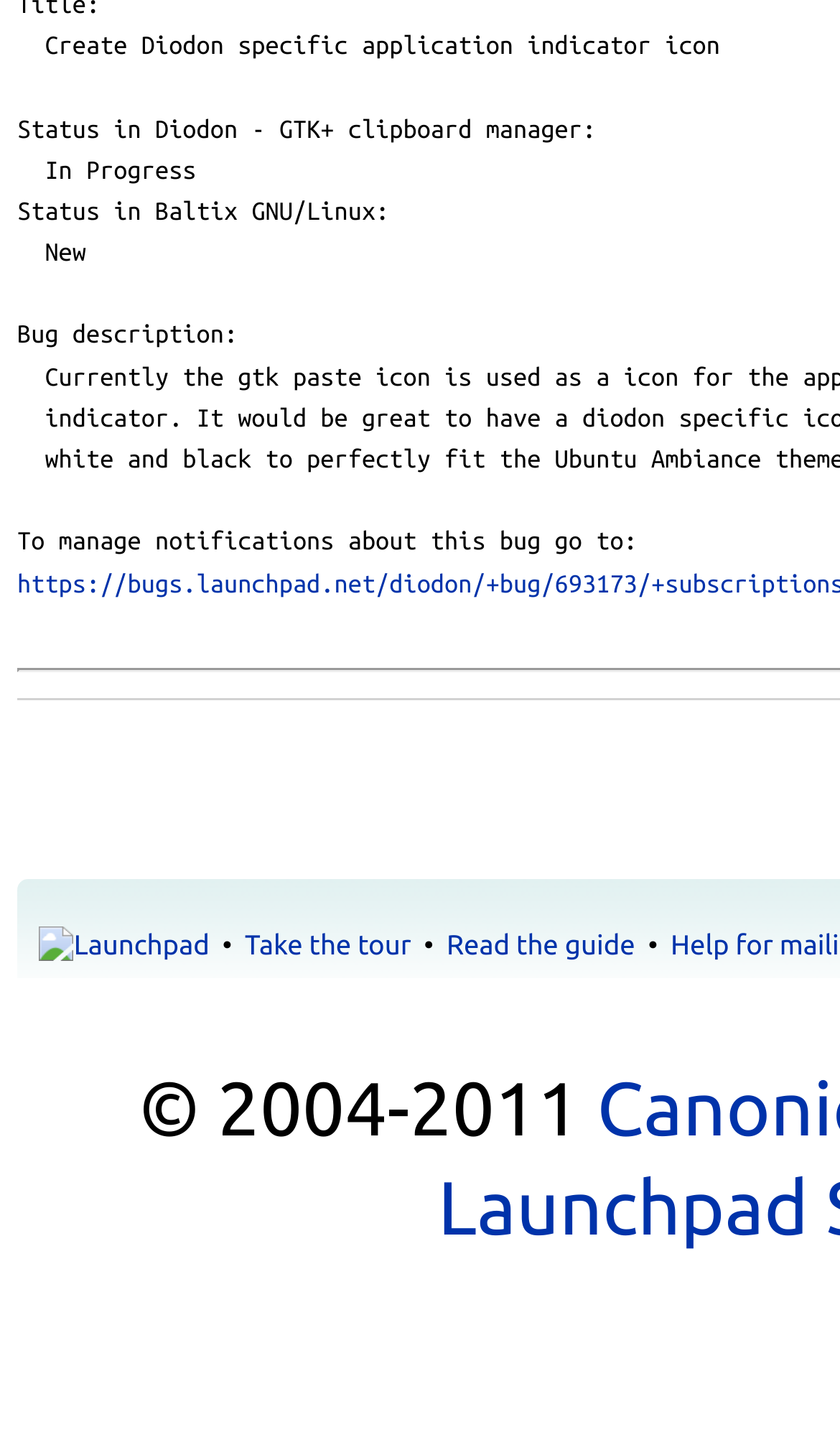What is the position of the Launchpad image relative to the '•' text?
Could you answer the question in a detailed manner, providing as much information as possible?

By comparing the y1, y2 coordinates of the [219] image 'Launchpad' and the [176] StaticText '• ', I found that the y1, y2 values of the image are smaller than those of the text, indicating that the Launchpad image is positioned above the '•' text.